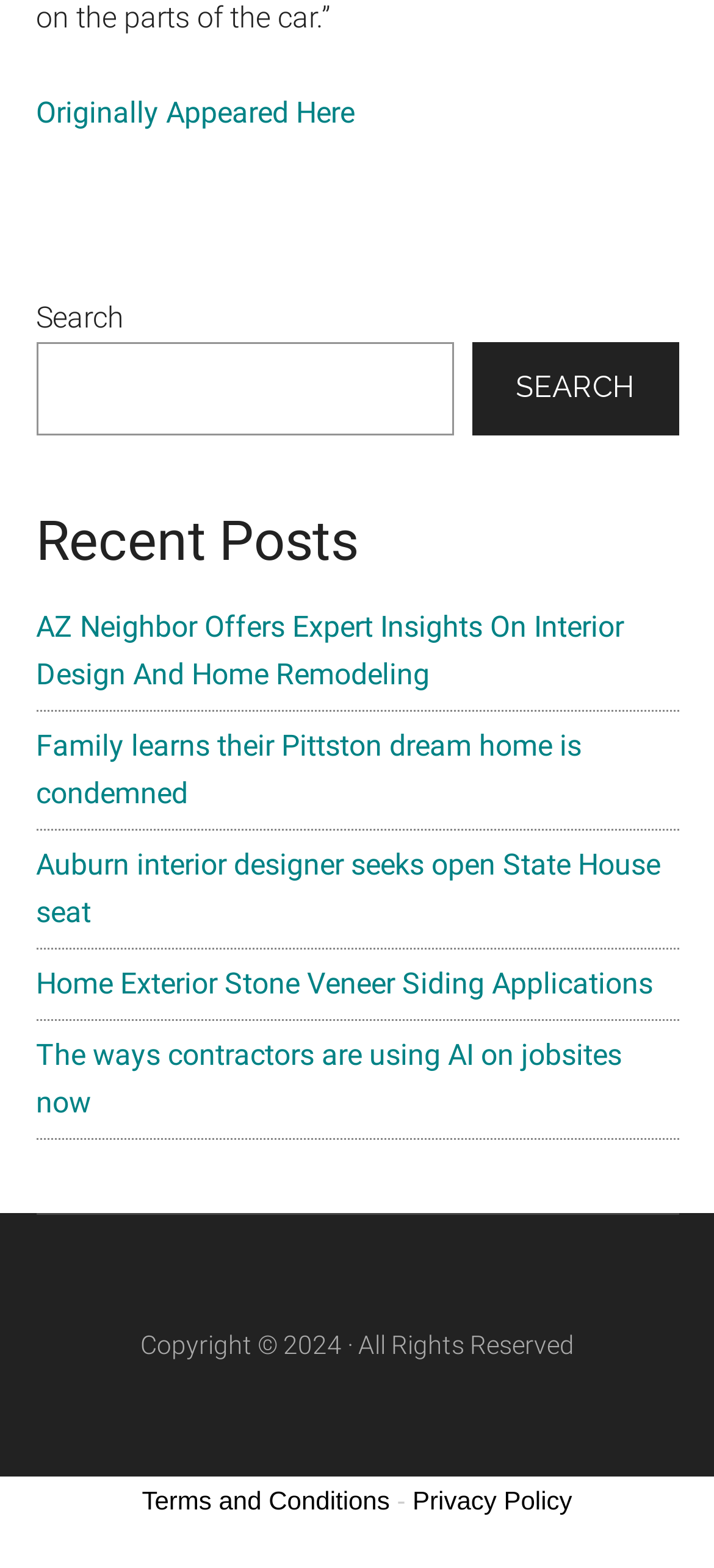Determine the bounding box coordinates of the clickable area required to perform the following instruction: "click on Originally Appeared Here link". The coordinates should be represented as four float numbers between 0 and 1: [left, top, right, bottom].

[0.05, 0.061, 0.496, 0.083]